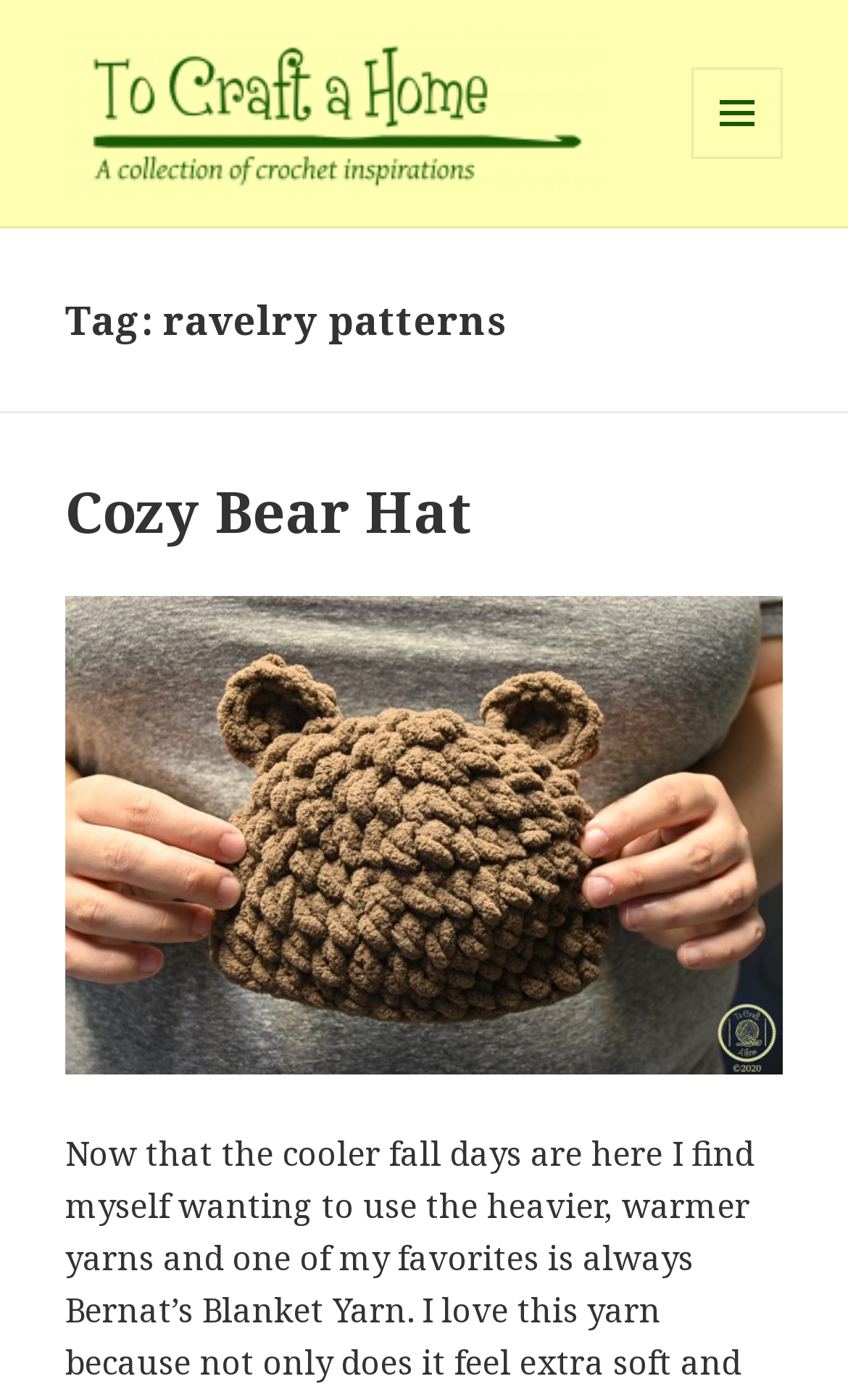How many links are there in the top section of the webpage?
Please answer the question with a single word or phrase, referencing the image.

2